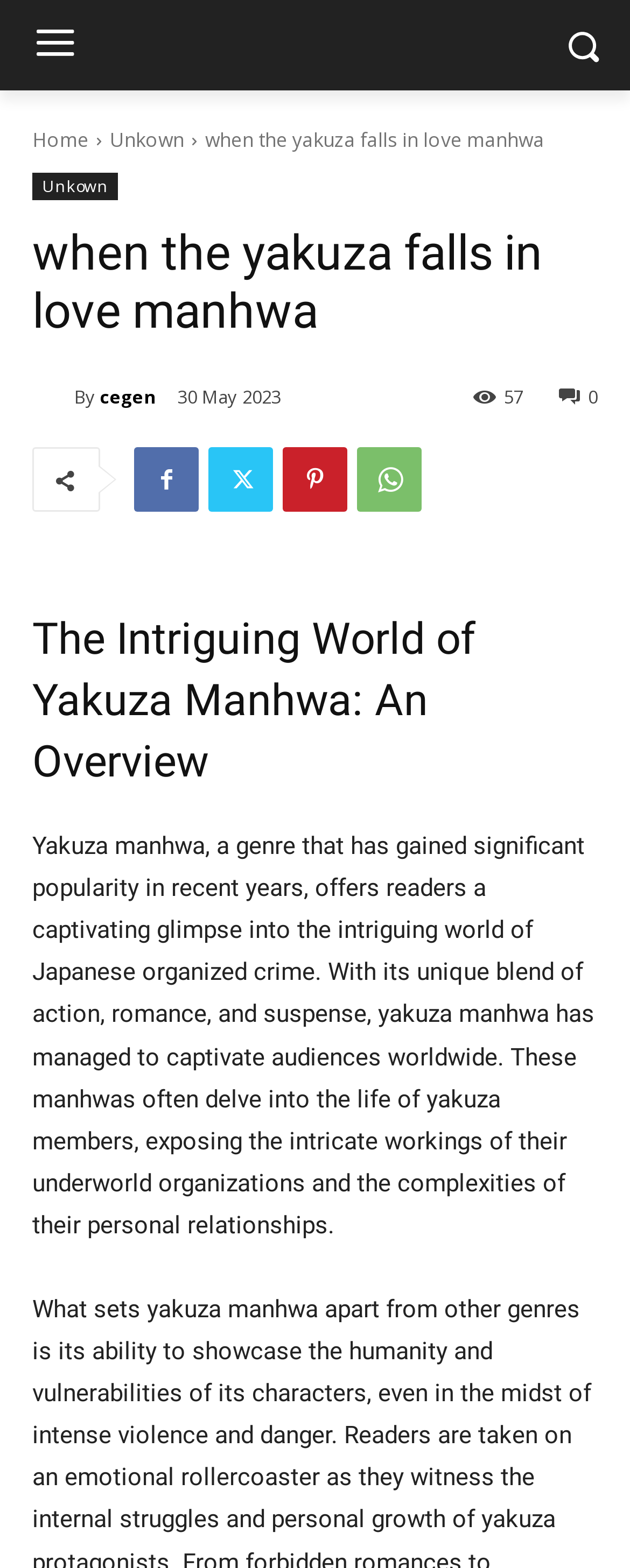Identify and provide the text content of the webpage's primary headline.

when the yakuza falls in love manhwa